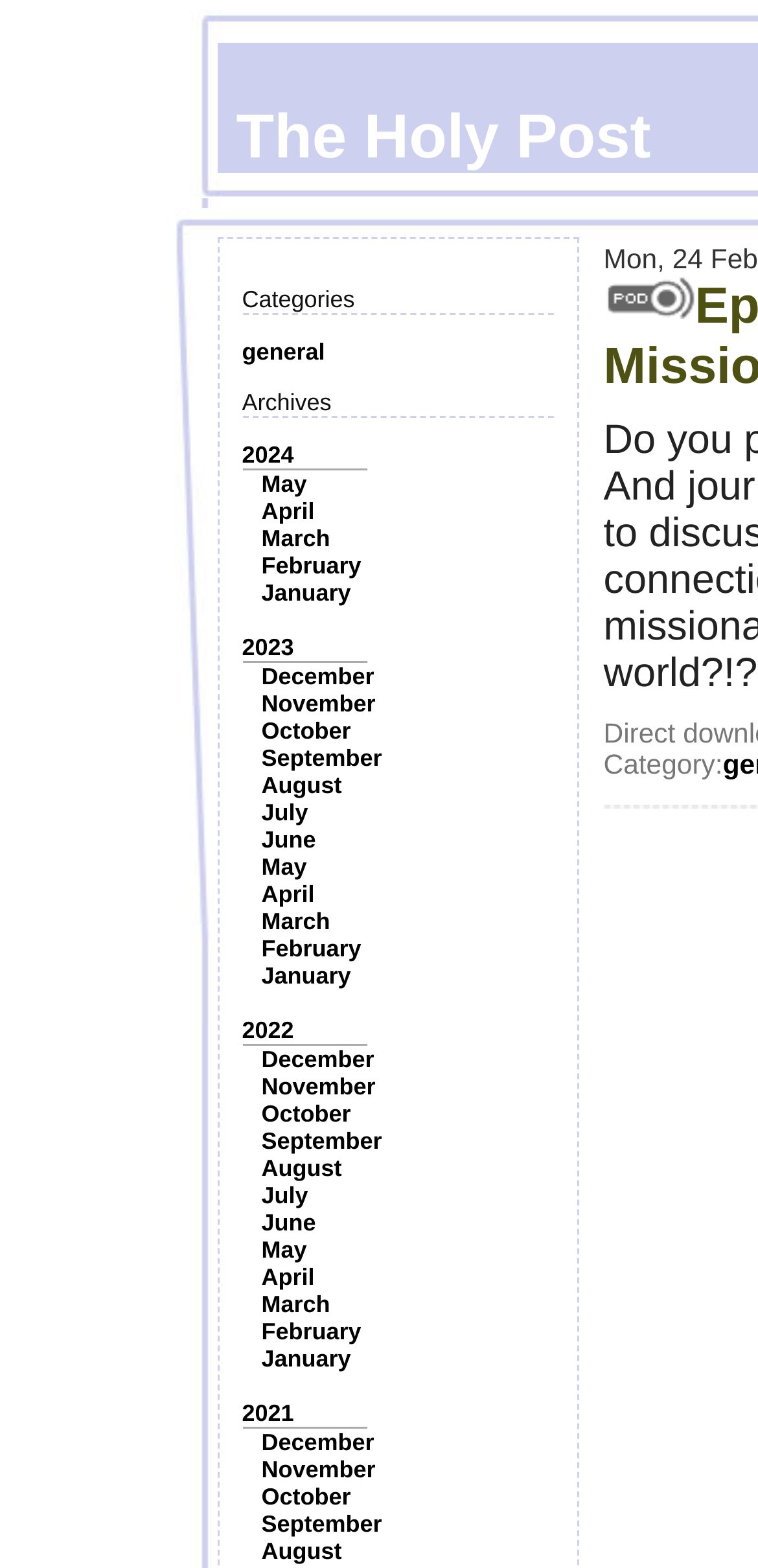How many categories are listed?
Answer the question with a single word or phrase derived from the image.

1